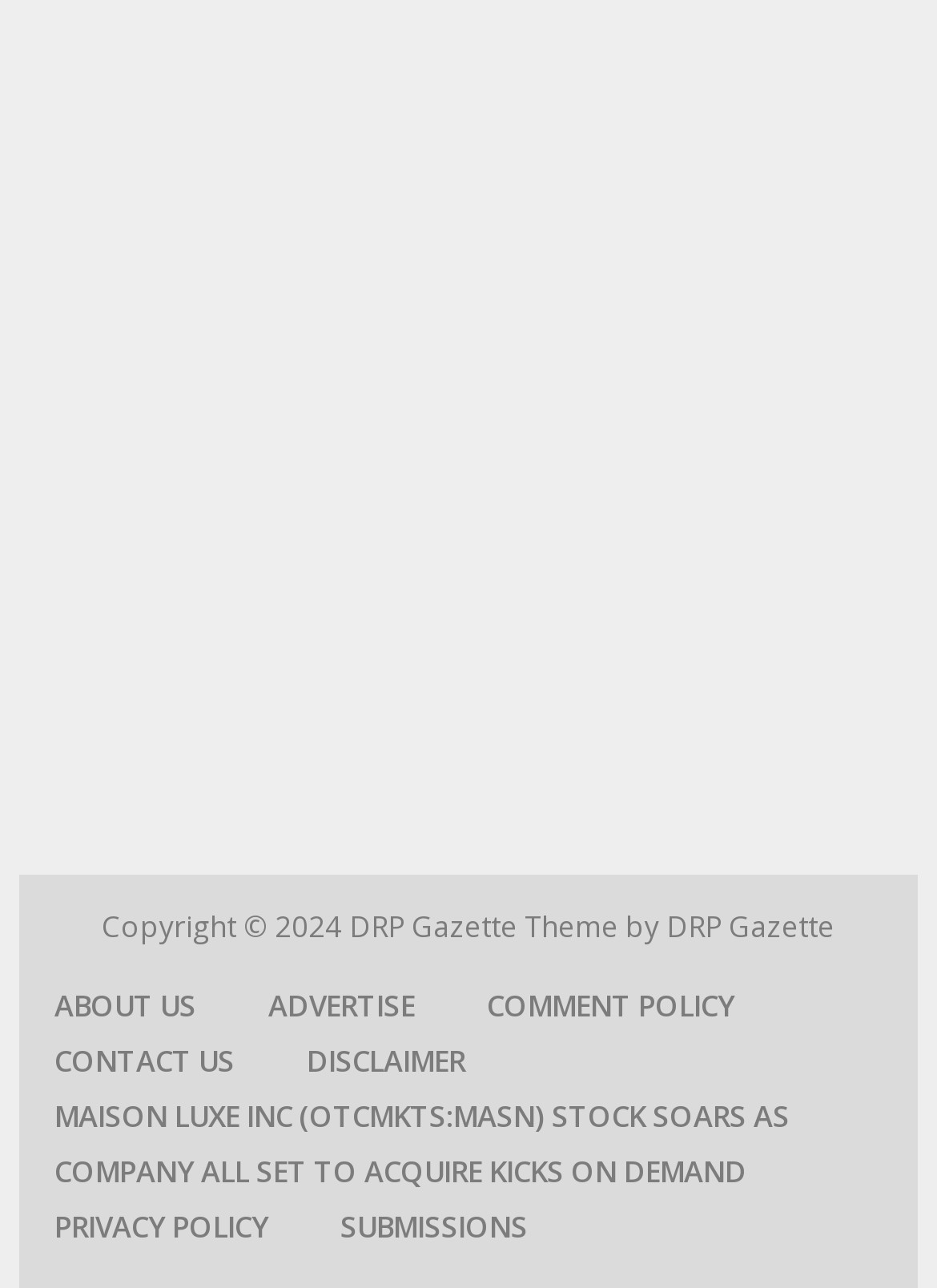What is the title of the main article?
Look at the image and answer the question using a single word or phrase.

MAISON LUXE INC (OTCMKTS:MASN) STOCK SOARS AS COMPANY ALL SET TO ACQUIRE KICKS ON DEMAND